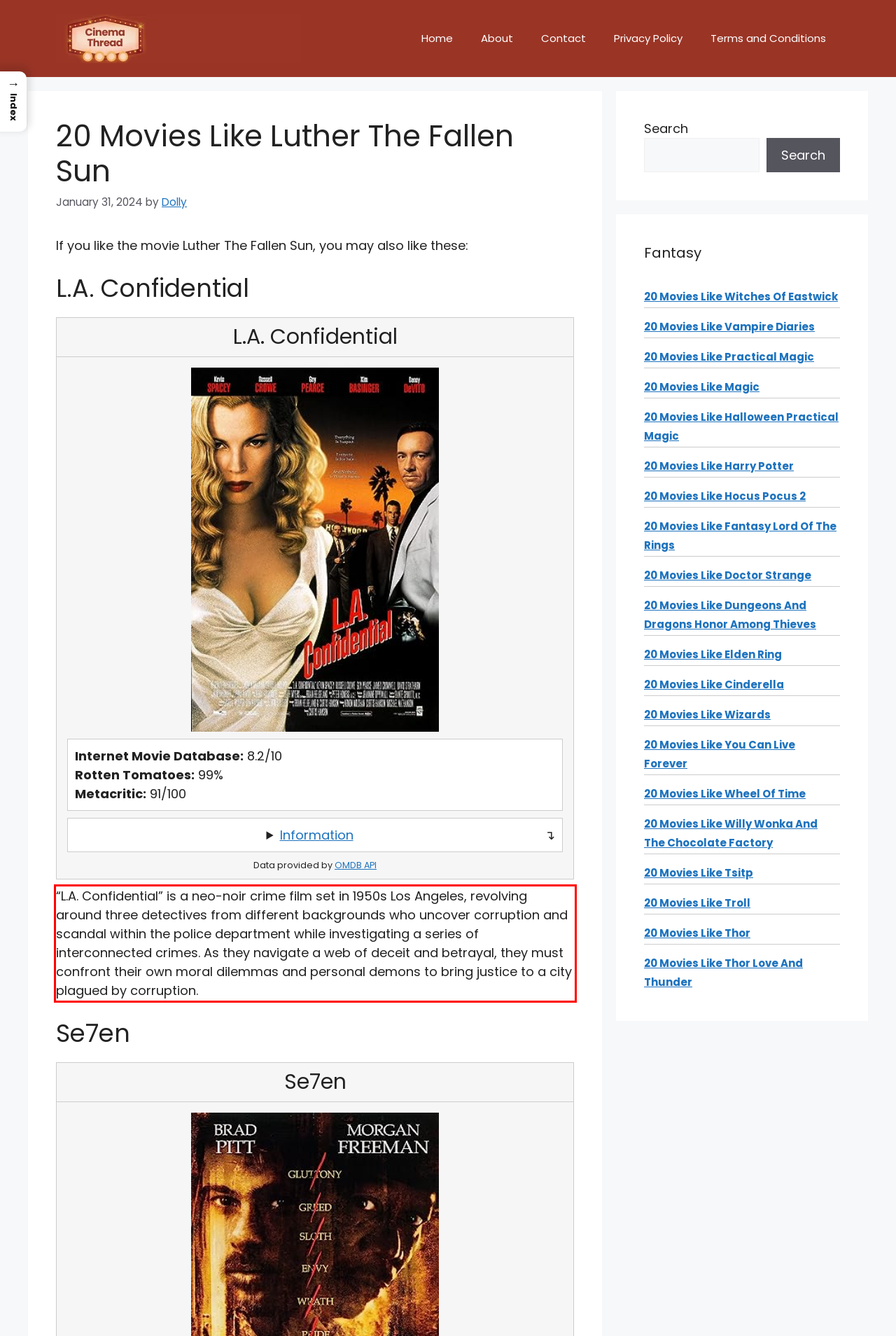Given a screenshot of a webpage with a red bounding box, extract the text content from the UI element inside the red bounding box.

“L.A. Confidential” is a neo-noir crime film set in 1950s Los Angeles, revolving around three detectives from different backgrounds who uncover corruption and scandal within the police department while investigating a series of interconnected crimes. As they navigate a web of deceit and betrayal, they must confront their own moral dilemmas and personal demons to bring justice to a city plagued by corruption.